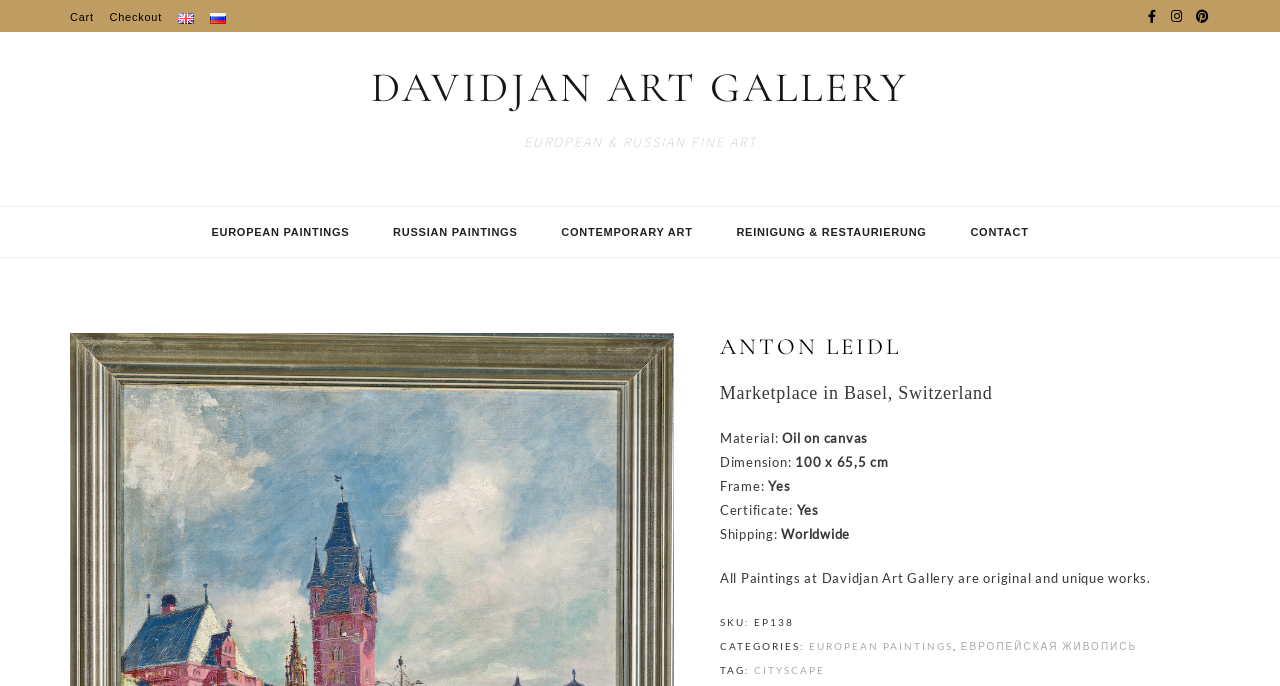Identify the bounding box of the UI component described as: "Checkout".

[0.086, 0.016, 0.127, 0.034]